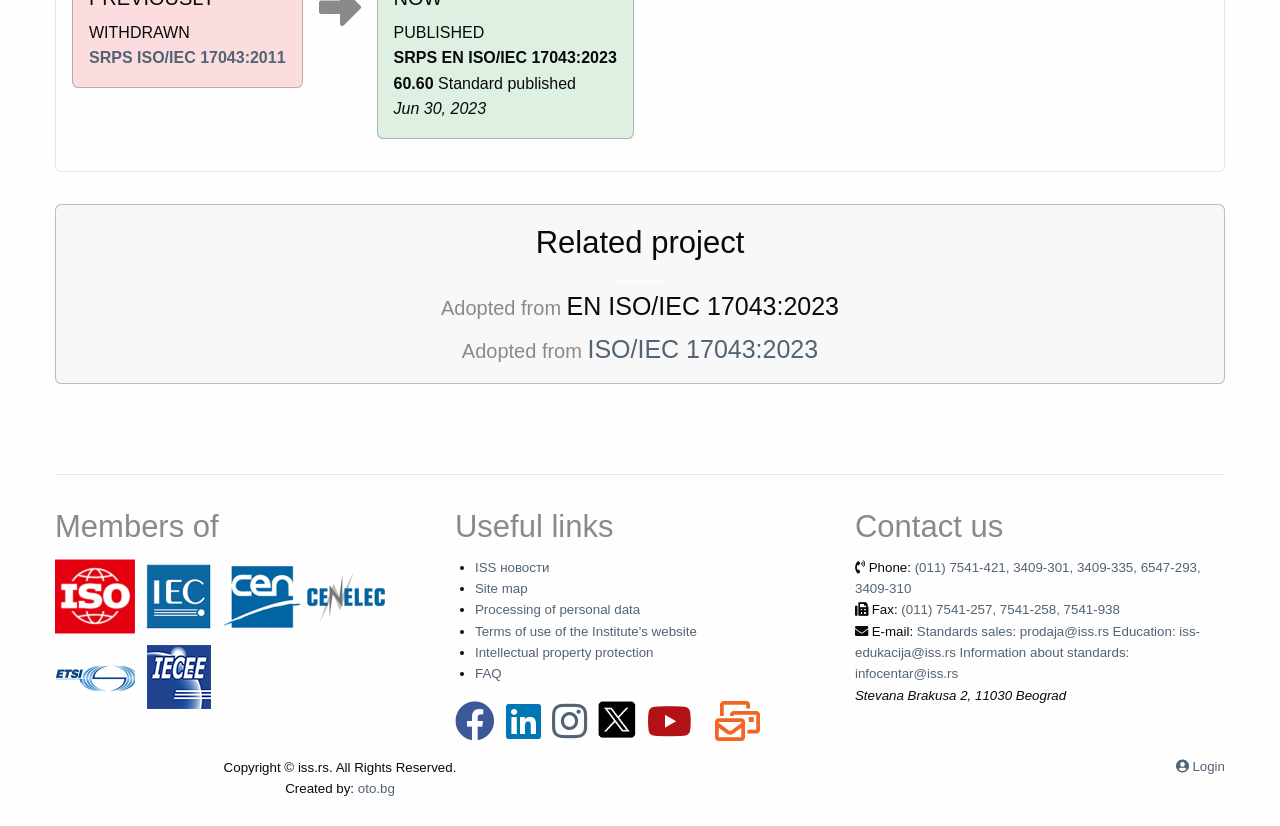What is the address of the institute?
Please use the visual content to give a single word or phrase answer.

Stevana Brakusa 2, 11030 Beograd